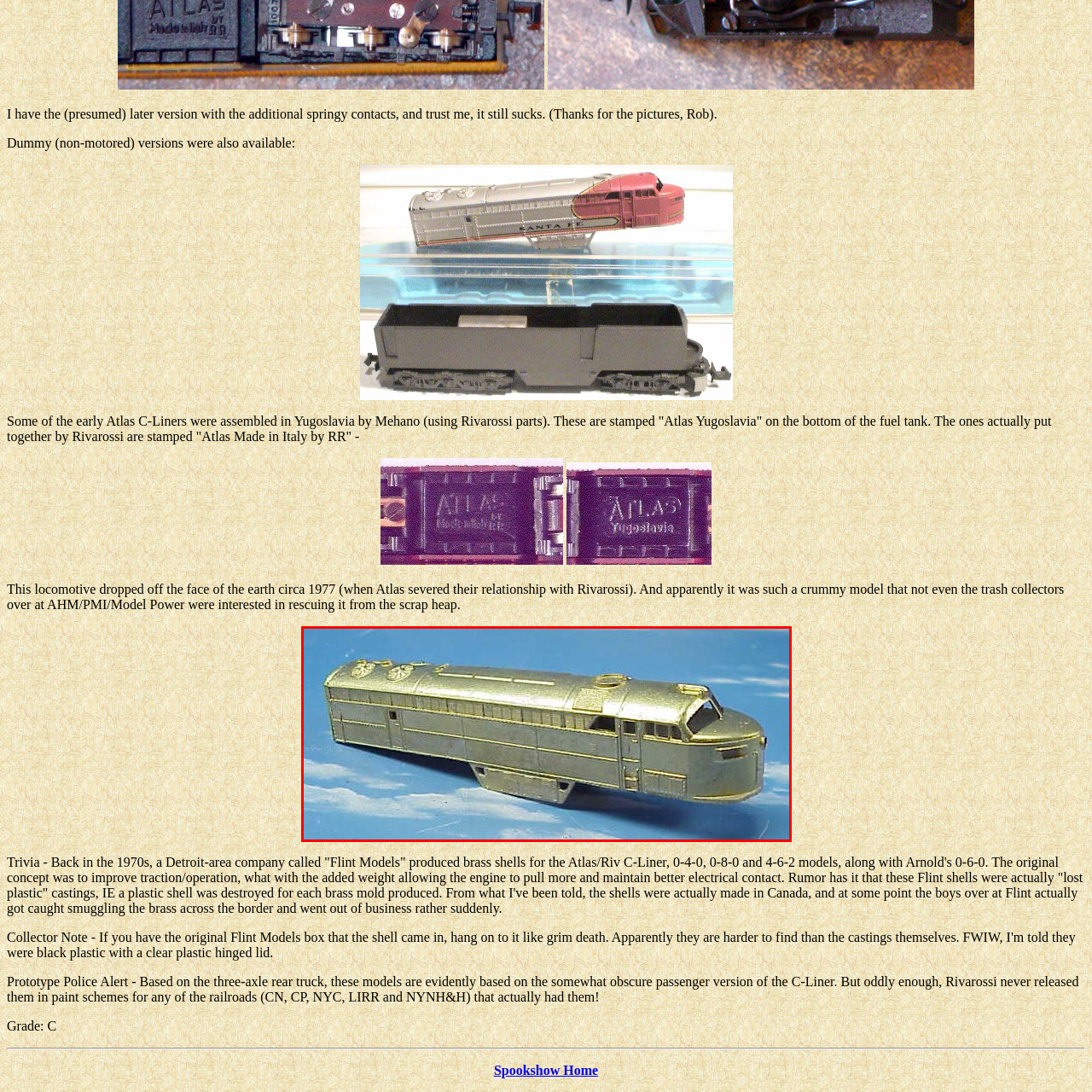Create an extensive caption describing the content of the image outlined in red.

The image features a detailed model of a brass shell for the Atlas/Riv C-Liner locomotive. This particular model reflects a design that was part of a production effort by a Detroit-area company called Flint Models in the 1970s. Known for their attempt to enhance the performance of these models, the Flint shells were crafted to improve traction and operation through added weight, thereby enabling the engine to pull more effectively and maintain superior electrical contact.

Notable elements of this model include its streamlined shape, typical of early diesel locomotives, and intricate detailing on the body, showcasing various features such as windows and vents. The model is presented on a blue background that evokes a sense of speed and motion, reminiscent of train travel. 

This locomotive, part of a series of models that faced production challenges and ultimately a shift in market interest, is emblematic of a unique period in model railroading history. The C-Liner has a storied background, often linked to its assembly in locations like Yugoslavia, with variants stamped to indicate their origin. The model's design reflects both the craftsmanship of its time and the nostalgia for classic trains.